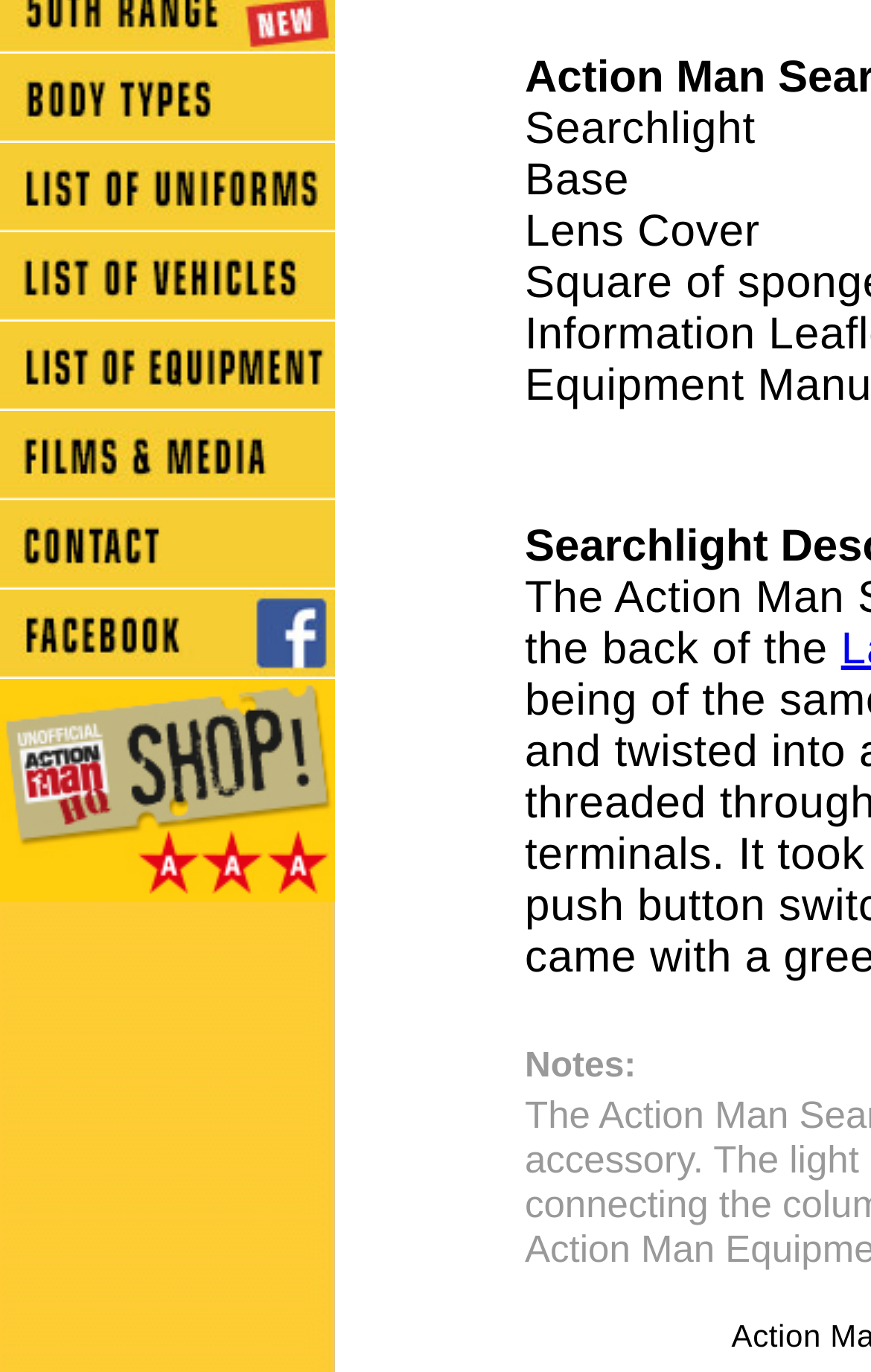Given the element description, predict the bounding box coordinates in the format (top-left x, top-left y, bottom-right x, bottom-right y). Make sure all values are between 0 and 1. Here is the element description: alt="EQUIPMENT+" name="Equipment"

[0.0, 0.148, 0.385, 0.176]